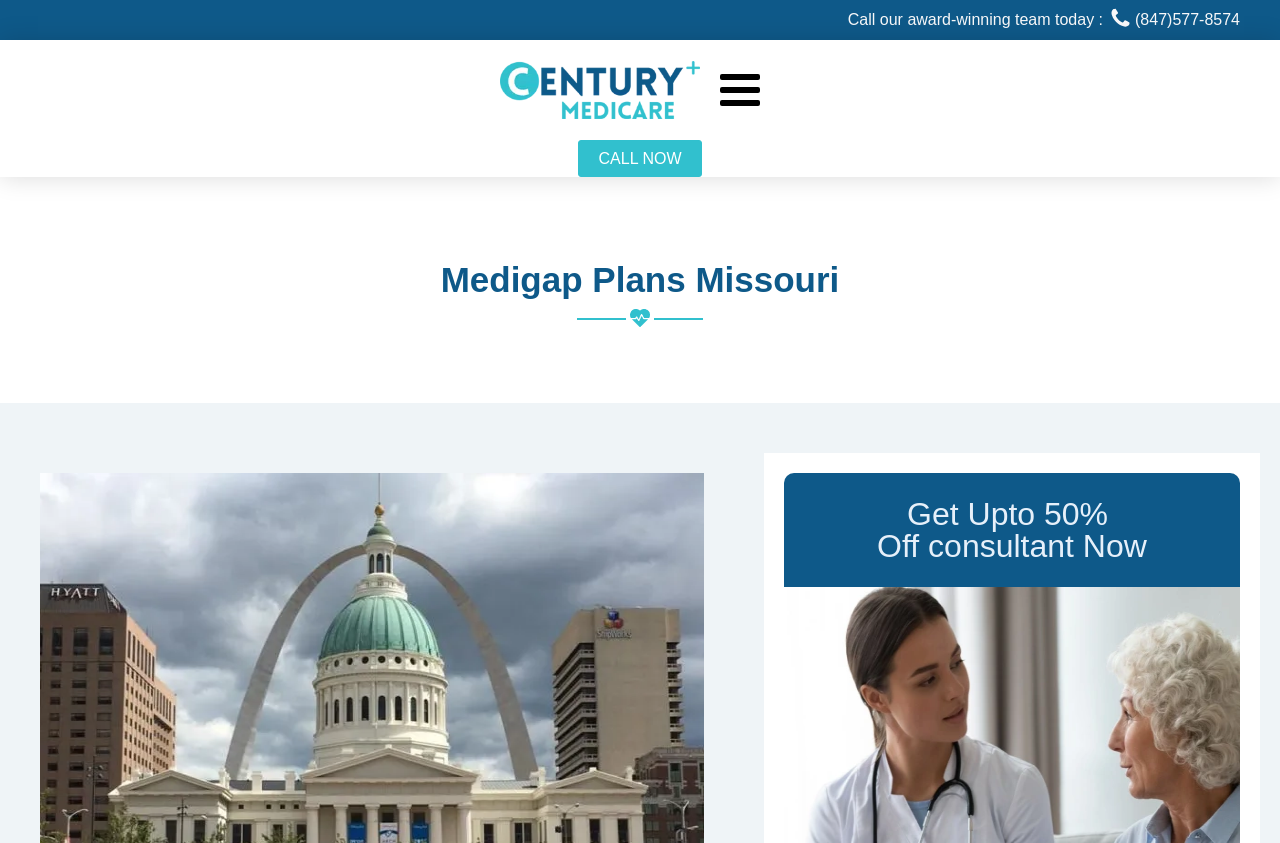What is the name of the company associated with Medigap plans?
Please answer the question as detailed as possible based on the image.

The company name is mentioned as a link element with an image, which is located at the top of the webpage. The image is likely a logo of the company.